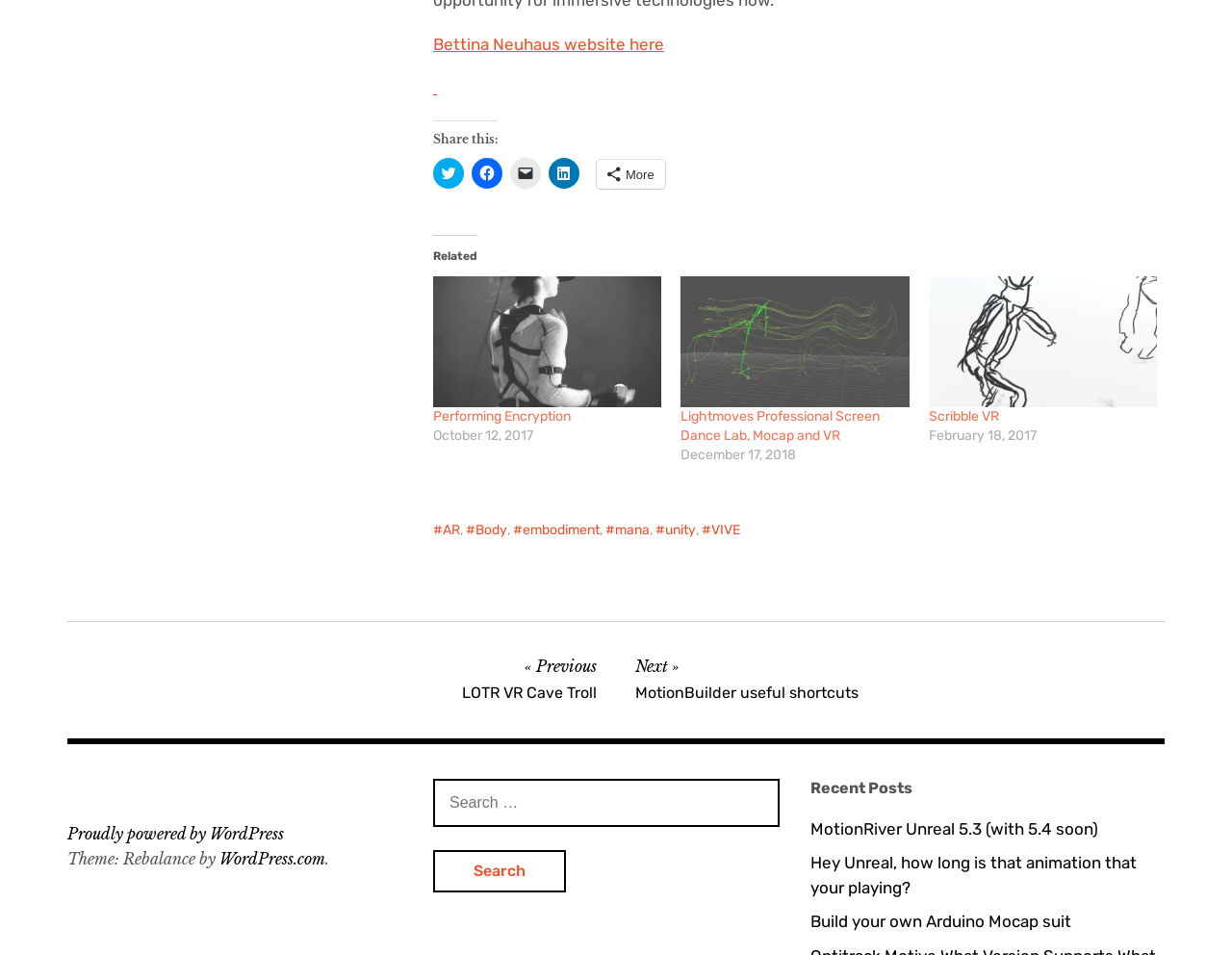Please determine the bounding box coordinates for the element with the description: "WordPress.com".

[0.178, 0.889, 0.264, 0.909]